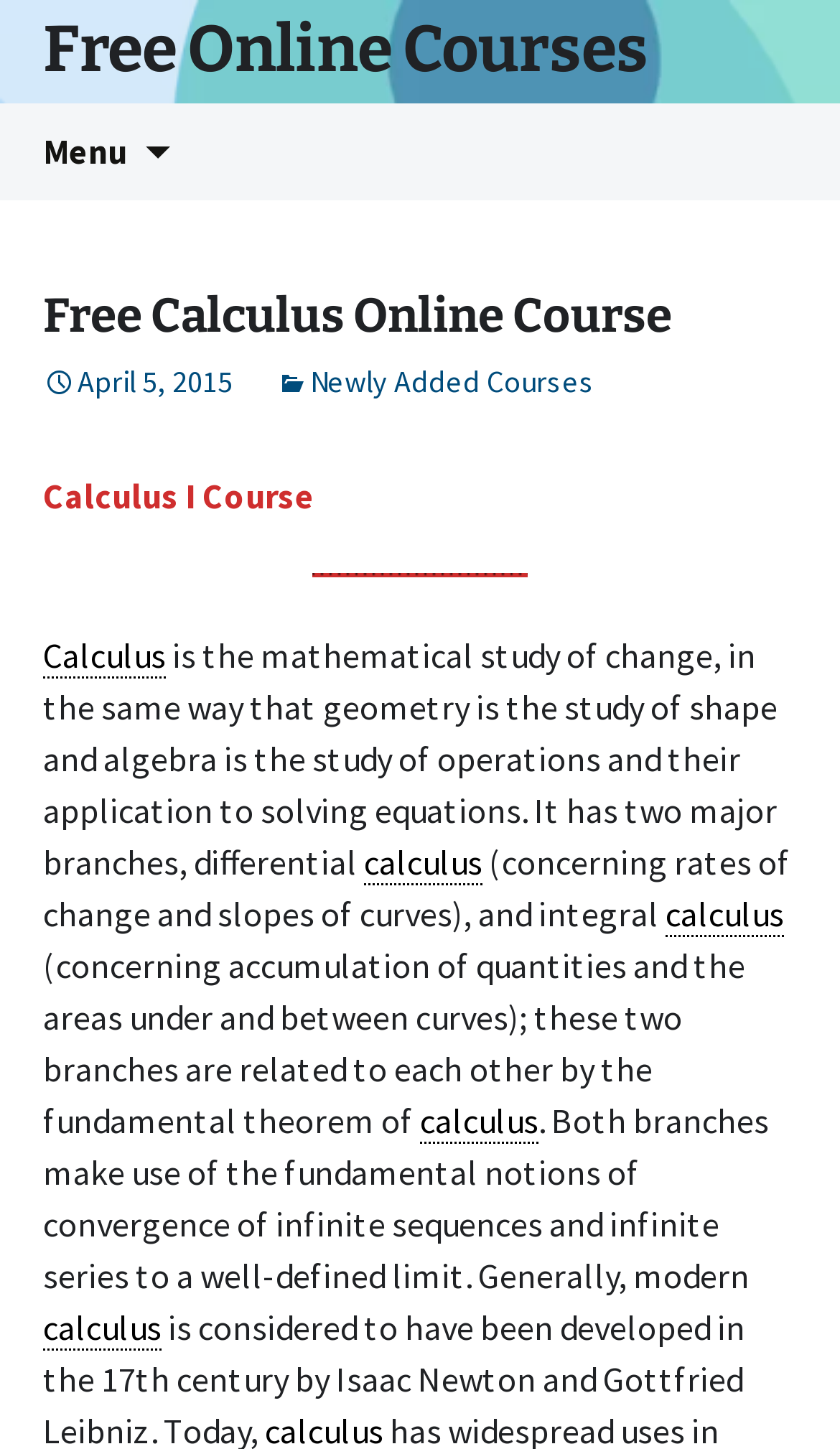Using the format (top-left x, top-left y, bottom-right x, bottom-right y), provide the bounding box coordinates for the described UI element. All values should be floating point numbers between 0 and 1: Free Online Courses

[0.0, 0.0, 1.0, 0.071]